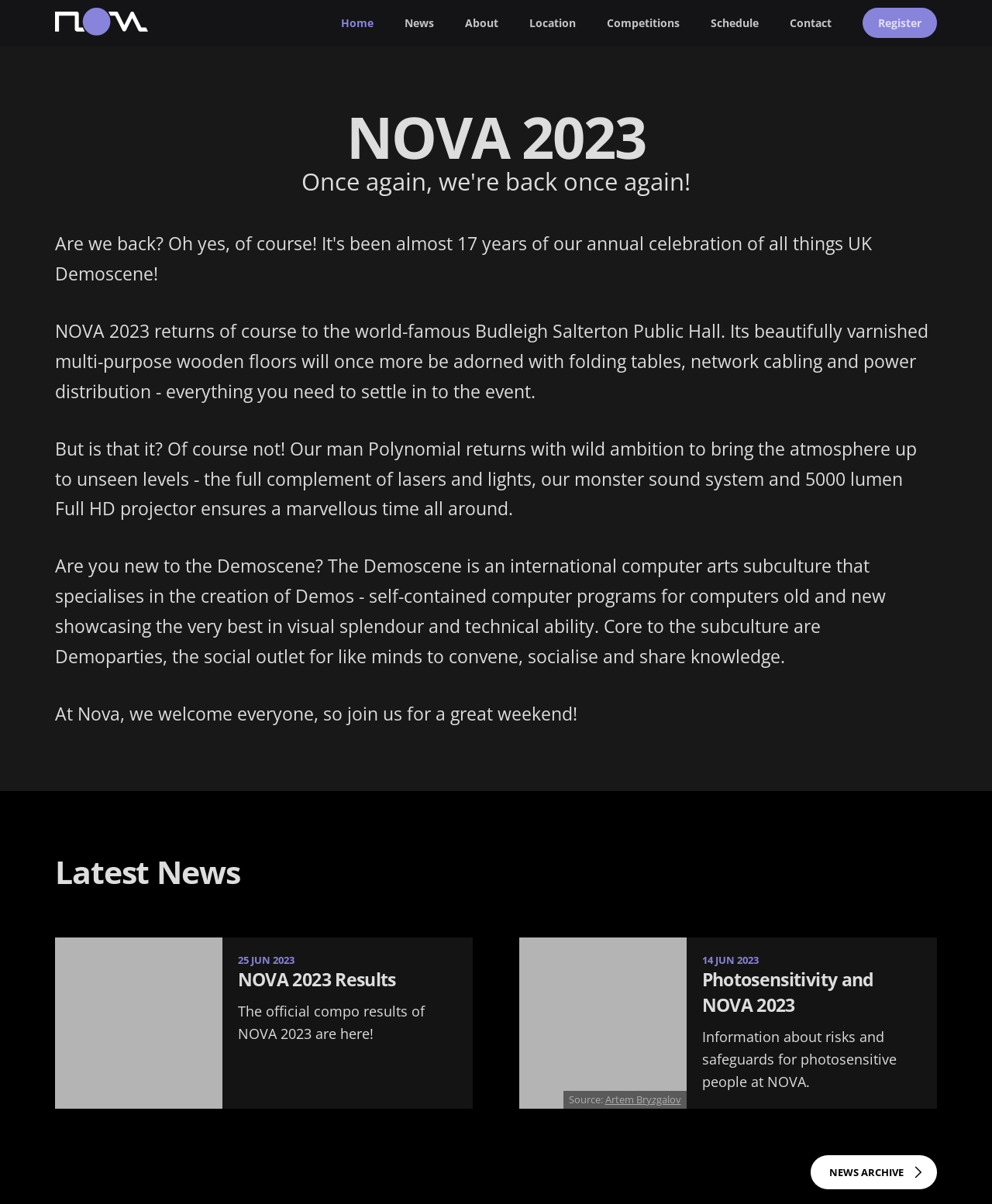Using the provided description: "NOVA 2023 Results", find the bounding box coordinates of the corresponding UI element. The output should be four float numbers between 0 and 1, in the format [left, top, right, bottom].

[0.056, 0.779, 0.477, 0.921]